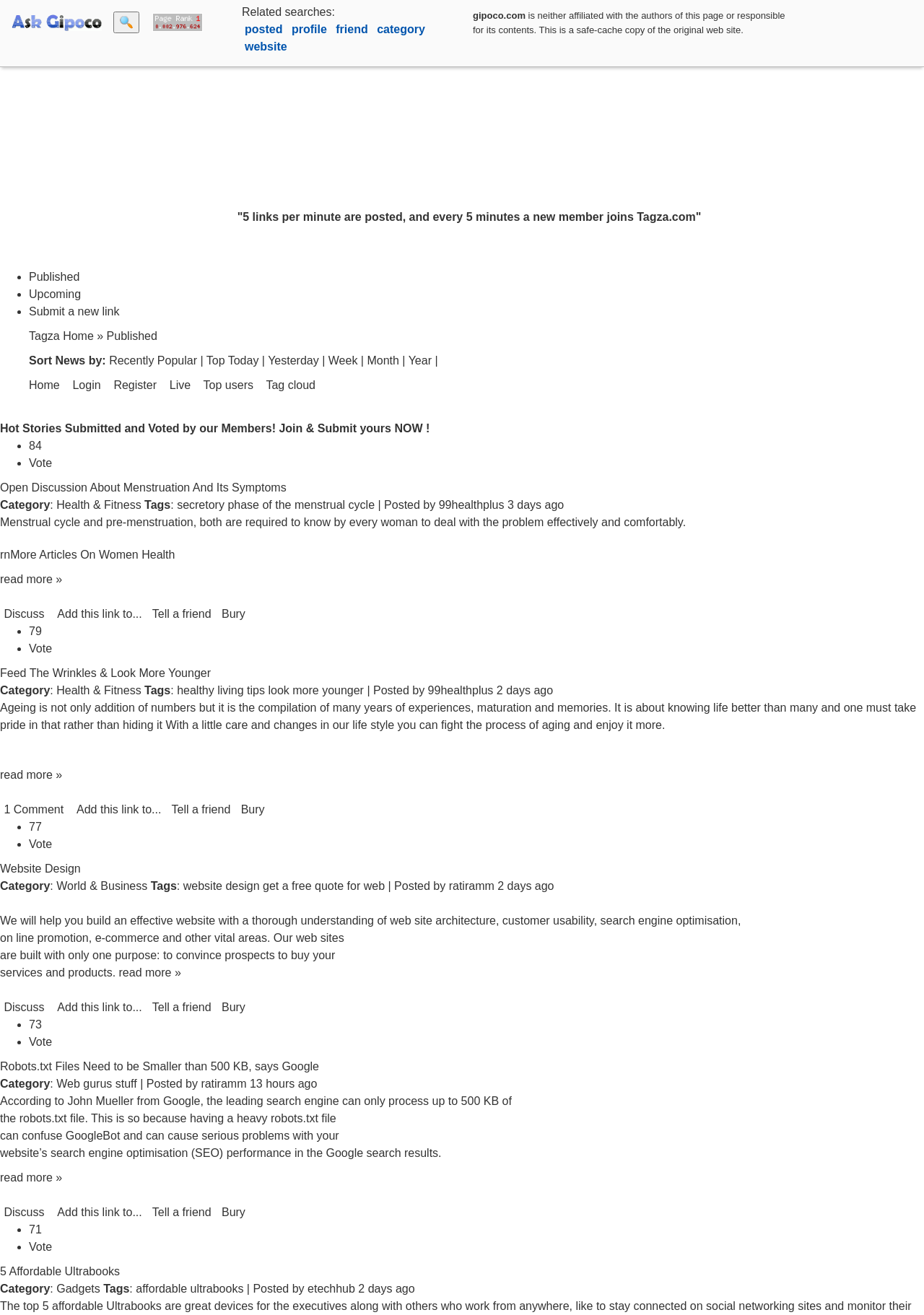Describe all the key features of the webpage in detail.

The webpage is a social bookmarking website called Tagza.com, where users can submit and vote on links. At the top of the page, there is a login and registration section, followed by a brief description of the website's purpose. Below this, there is a section highlighting the website's activity, with statistics on the number of links posted and new members joining.

The main content of the page is a list of submitted links, each with its own section. Each link section includes the title of the link, the category and tags it belongs to, the username of the person who posted it, and the date it was posted. There are also options to discuss, add, or bury the link, as well as read more about it.

The links are organized in a vertical list, with each link section taking up a significant amount of space on the page. The text is generally centered, with some elements, such as the category and tags, aligned to the left. There are also some spacer images scattered throughout the page, which are likely used to add whitespace between elements.

The page has a simple and clean design, with a focus on presenting the submitted links in a clear and organized manner. The use of whitespace and simple graphics helps to make the page easy to navigate and read.